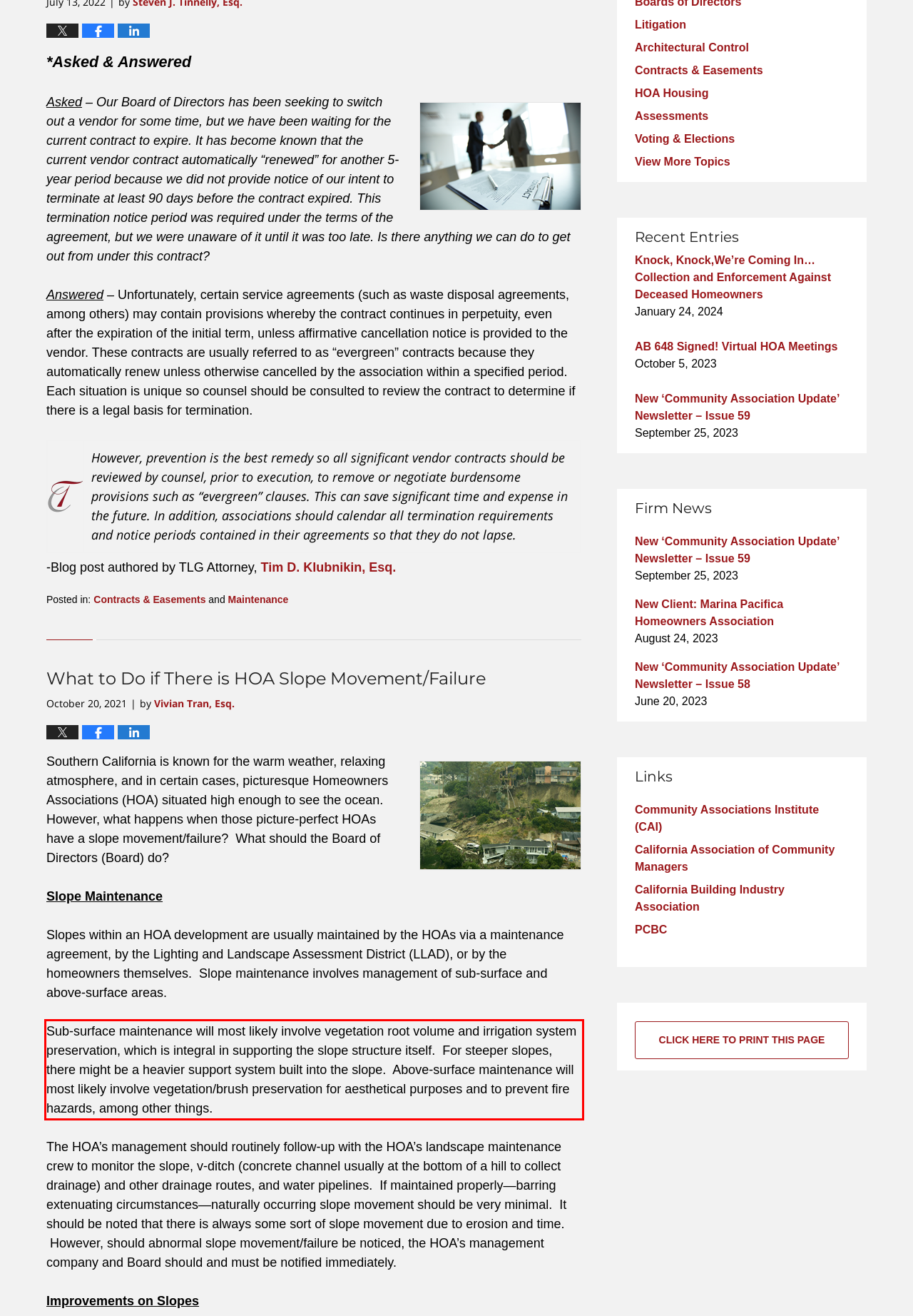View the screenshot of the webpage and identify the UI element surrounded by a red bounding box. Extract the text contained within this red bounding box.

Sub-surface maintenance will most likely involve vegetation root volume and irrigation system preservation, which is integral in supporting the slope structure itself. For steeper slopes, there might be a heavier support system built into the slope. Above-surface maintenance will most likely involve vegetation/brush preservation for aesthetical purposes and to prevent fire hazards, among other things.